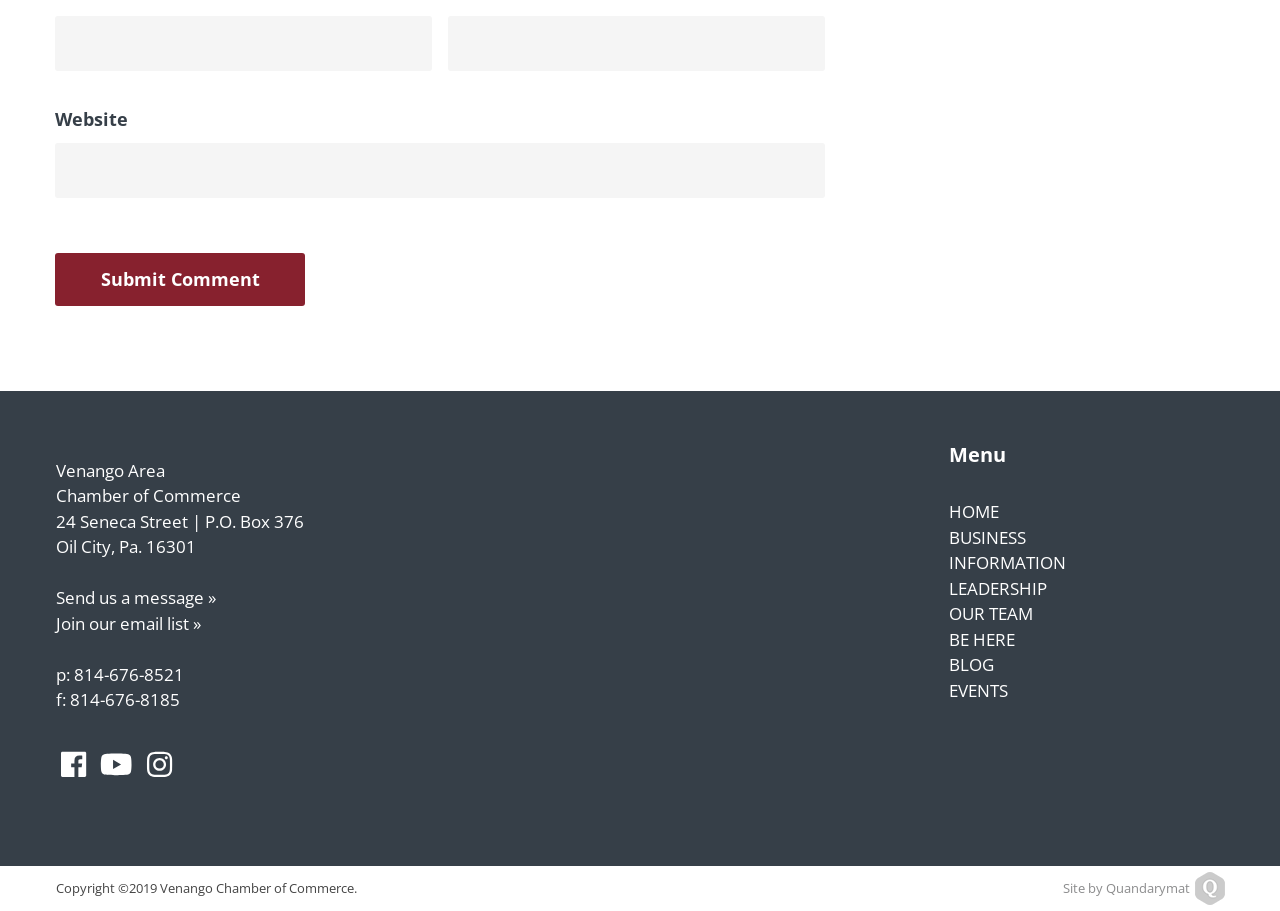Respond with a single word or phrase to the following question: What is the name of the company that designed the website?

Quandarymat